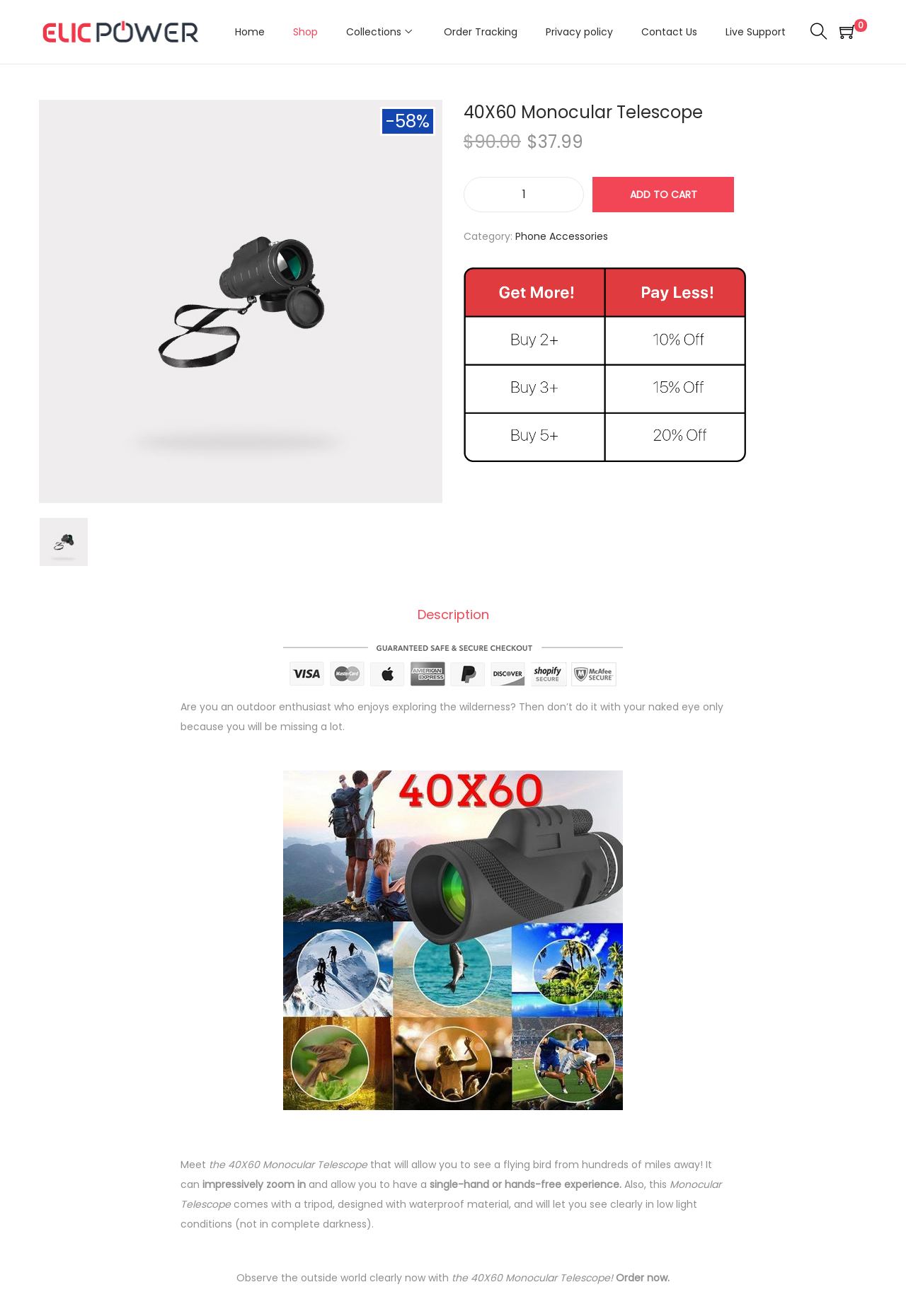What comes with the product?
Refer to the image and provide a detailed answer to the question.

I found the answer by reading the product description on the webpage, which says 'this Monocular Telescope comes with a tripod, designed with waterproof material, and will let you see clearly in low light conditions'. This suggests that the product comes with a tripod as an accessory.